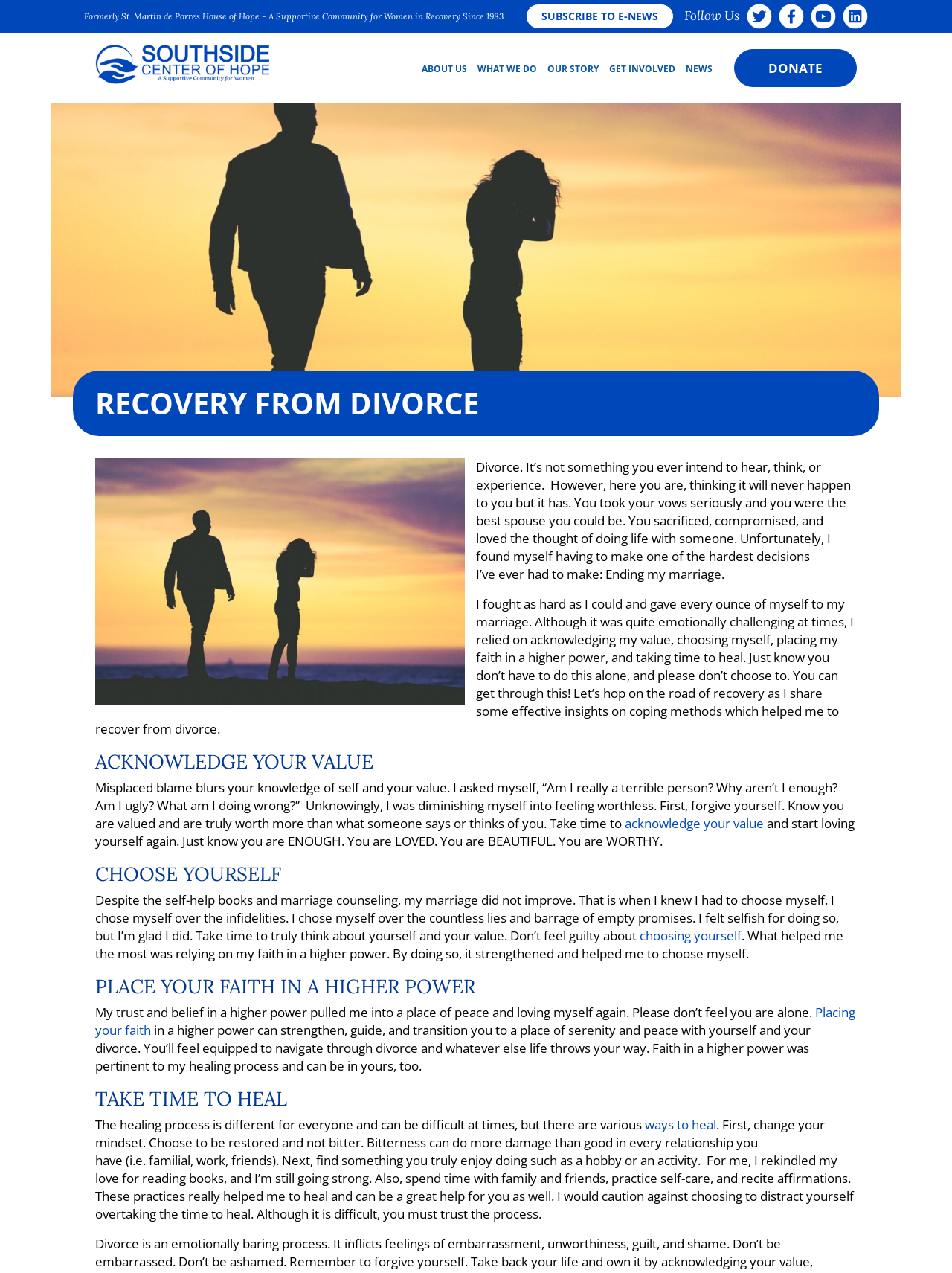What is the author's advice for recovering from divorce?
Please elaborate on the answer to the question with detailed information.

The author's advice for recovering from divorce is to choose oneself, as evident from the heading 'CHOOSE YOURSELF' and the surrounding text, which emphasizes the importance of self-love and self-worth in the recovery process.